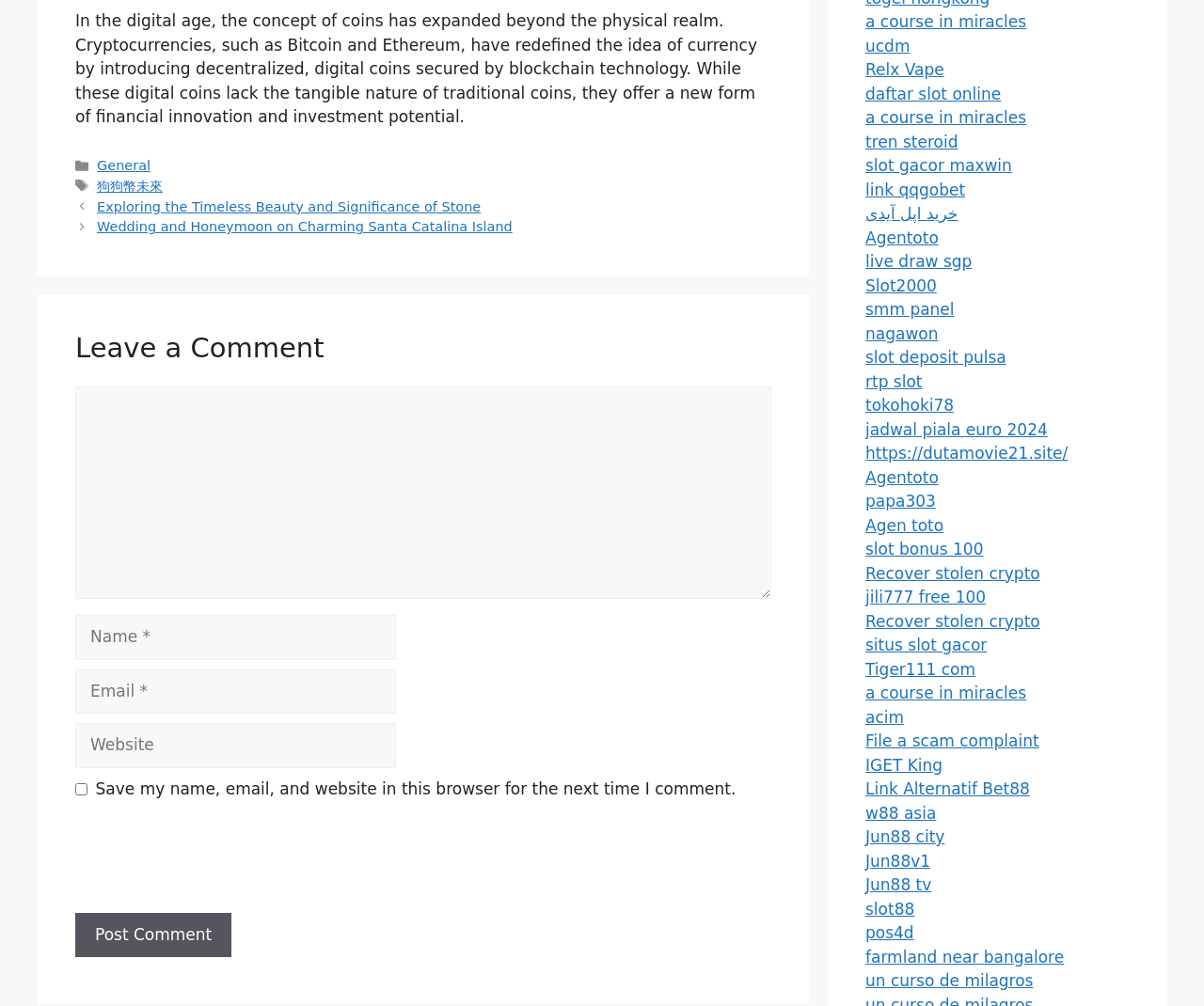Identify the bounding box coordinates of the clickable region necessary to fulfill the following instruction: "Click the 'Leave a Comment' heading". The bounding box coordinates should be four float numbers between 0 and 1, i.e., [left, top, right, bottom].

[0.062, 0.33, 0.641, 0.365]